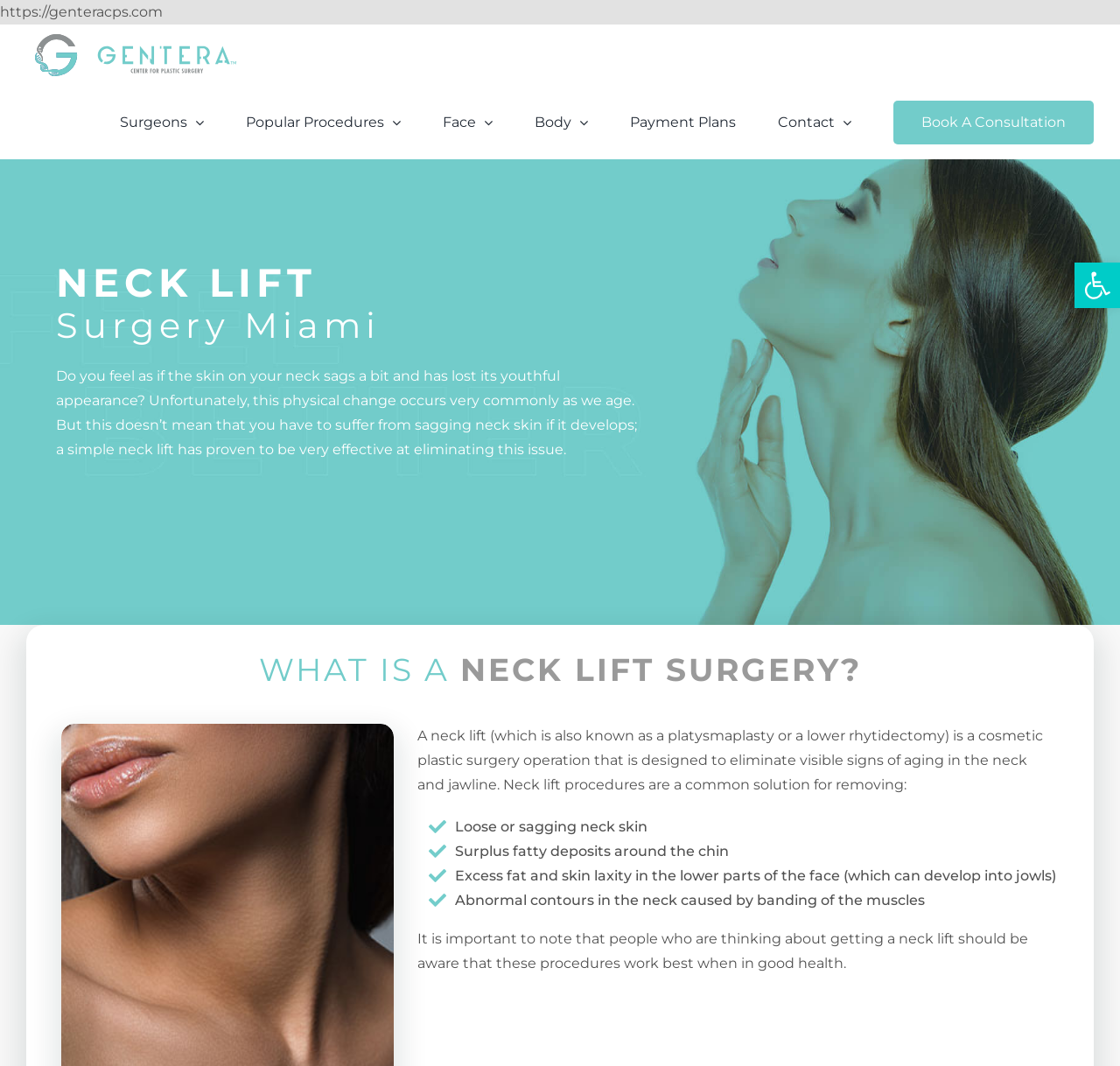Detail the webpage's structure and highlights in your description.

The webpage is about neck lift surgery, specifically at the Gentera Center for Plastic Surgery in Miami, FL. At the top left corner, there is a logo of the center, accompanied by a navigation menu with links to various sections, including surgeons, popular procedures, face, body, payment plans, contact, and booking a consultation.

Below the navigation menu, there is a prominent heading "NECK LIFT Surgery Miami" that spans across the page. Following this heading, there is a paragraph of text that discusses the issue of sagging neck skin and how a neck lift can be an effective solution.

Further down, there is another heading "WHAT IS A NECK LIFT SURGERY?" that is centered on the page. Below this heading, there is a detailed description of what a neck lift surgery is, including its purpose and what it can address, such as loose or sagging neck skin, surplus fatty deposits, excess fat and skin laxity, and abnormal contours in the neck.

There are five bullet points that list the specific issues that a neck lift surgery can address. Additionally, there is a note that emphasizes the importance of being in good health before undergoing a neck lift procedure.

At the top right corner, there is a small button with an image of accessibility tools, which can be opened to access additional features.